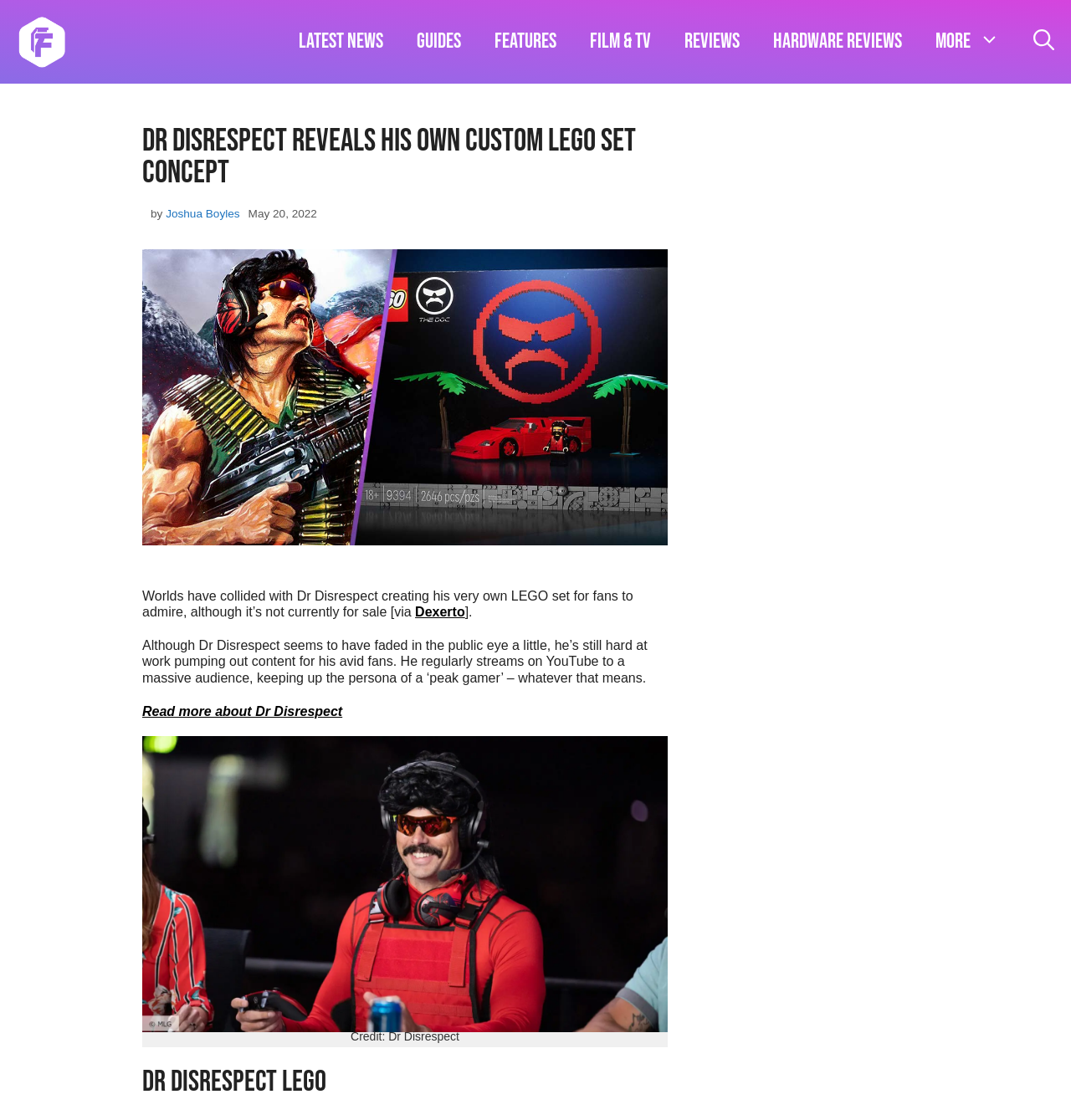What is Dr Disrespect creating?
Could you answer the question with a detailed and thorough explanation?

Based on the webpage content, Dr Disrespect is creating his very own LEGO set for fans to admire, although it’s not currently for sale.